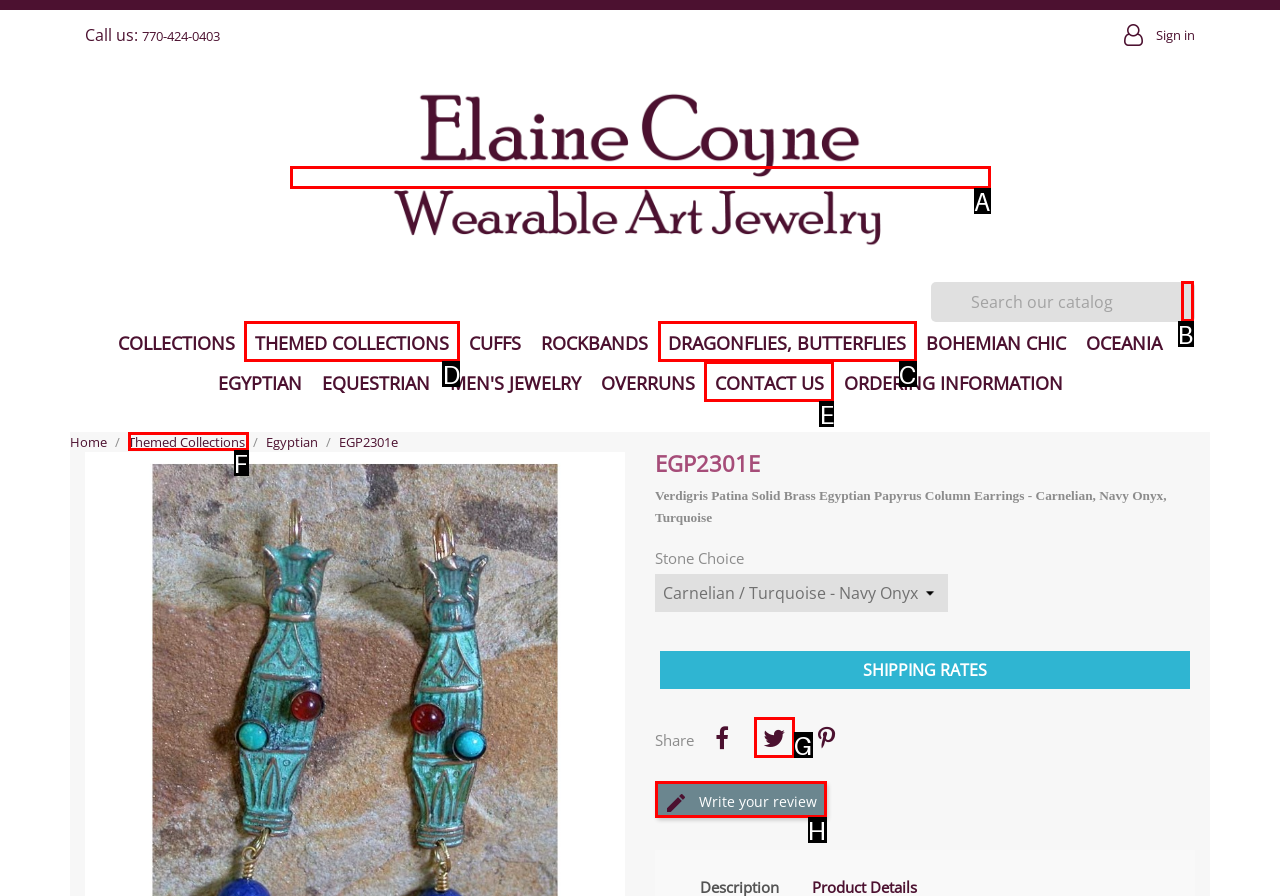Identify the HTML element to click to fulfill this task: View themed collections
Answer with the letter from the given choices.

D